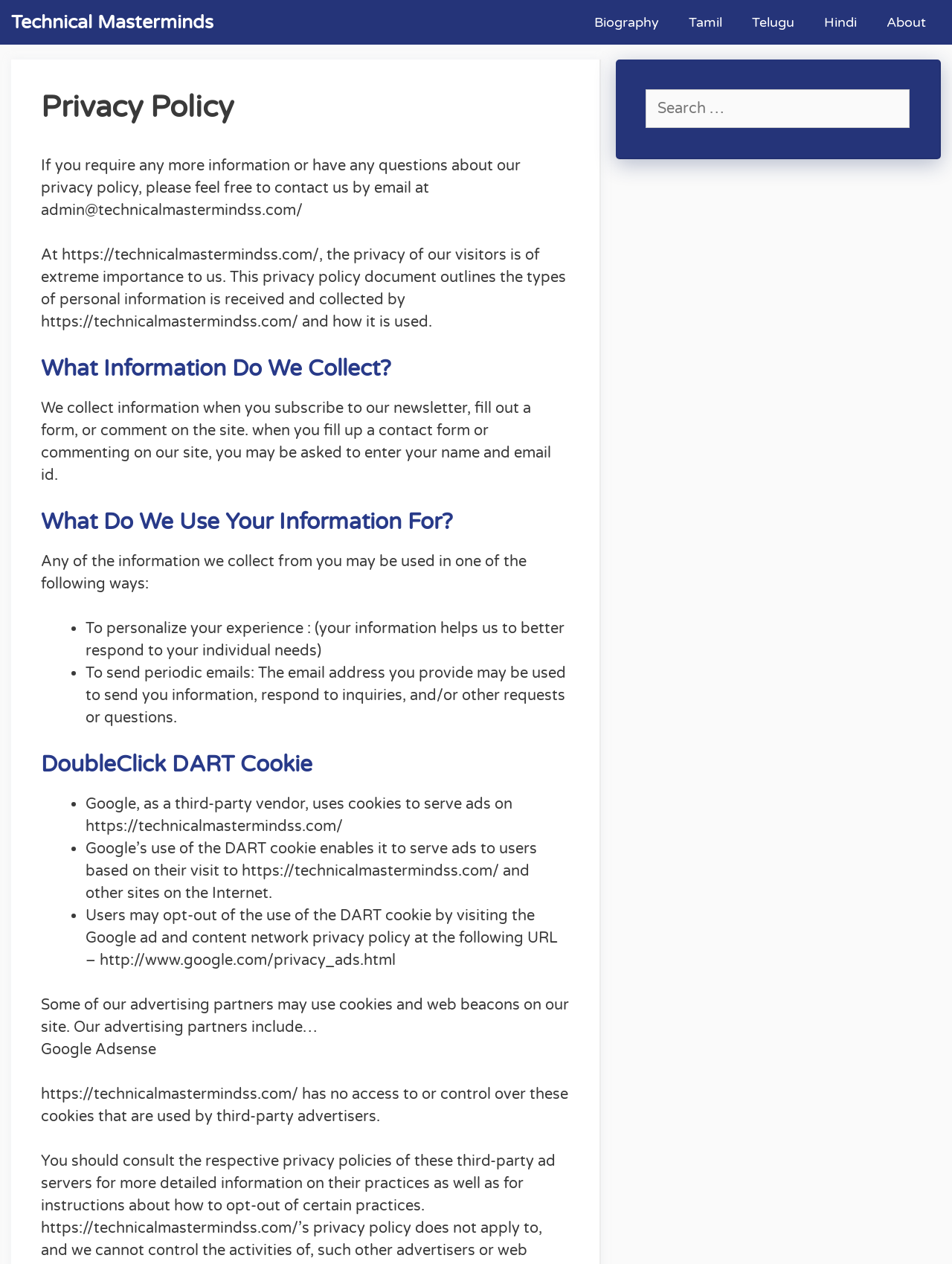Determine the bounding box coordinates for the area that should be clicked to carry out the following instruction: "Read the 'What Information Do We Collect?' section".

[0.043, 0.281, 0.598, 0.303]